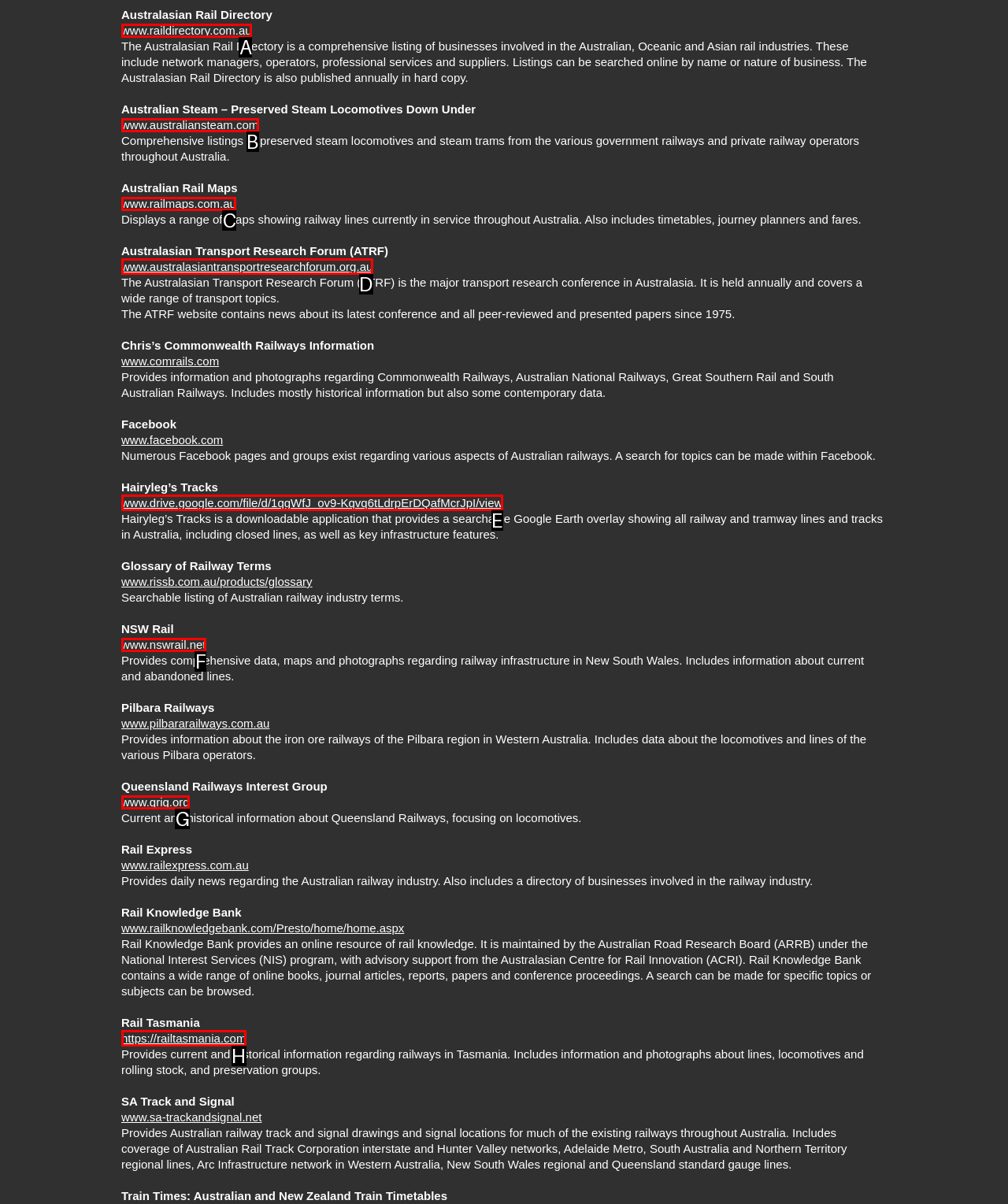Given the description: www.qrig.org, identify the matching HTML element. Provide the letter of the correct option.

G